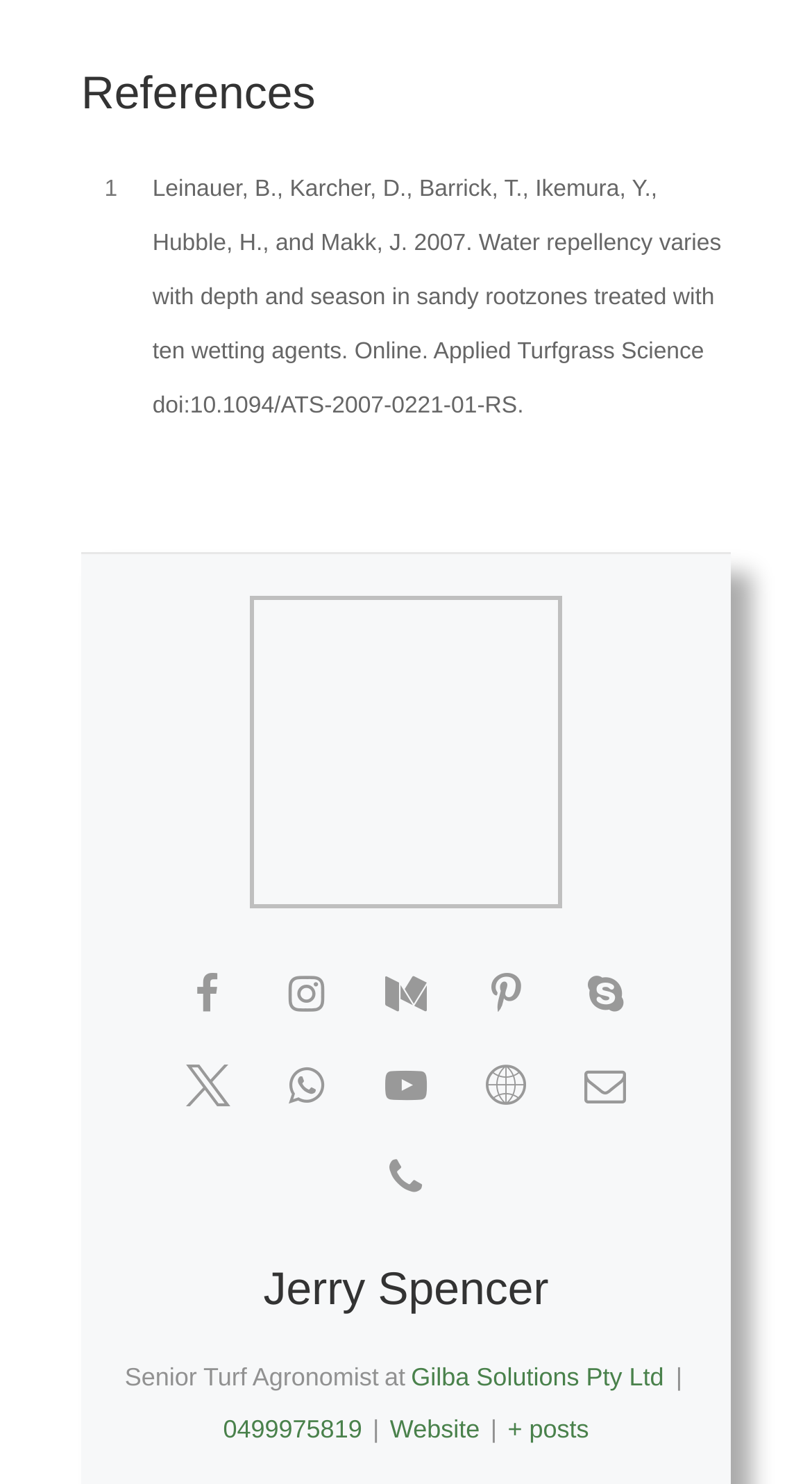What is the name of the senior turf agronomist?
Refer to the image and provide a one-word or short phrase answer.

Jerry Spencer